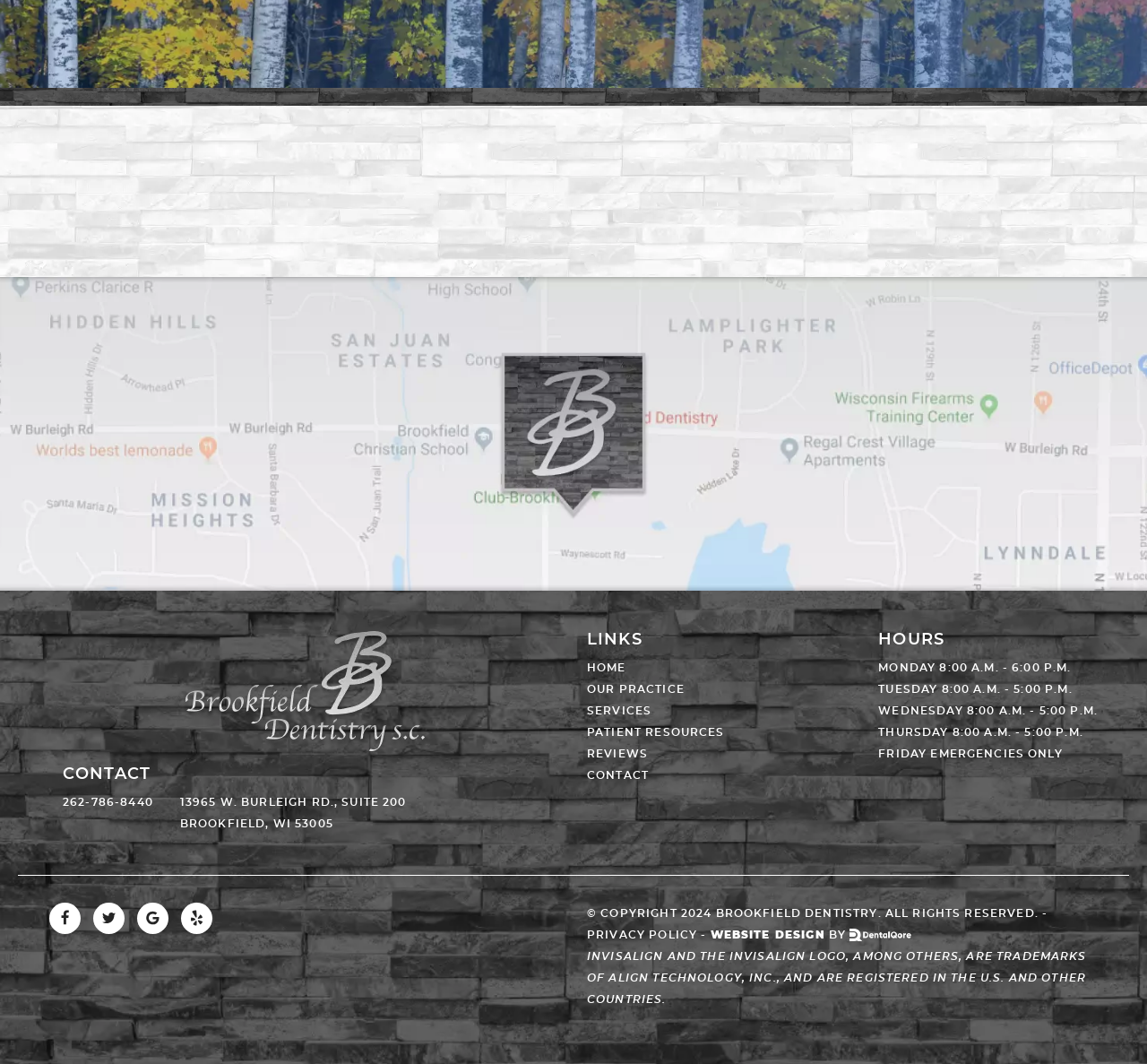What is the doctor's name?
Carefully analyze the image and provide a thorough answer to the question.

I found the doctor's name by looking at the image description 'Dr Darryl Stich' which is located at coordinates [0.158, 0.593, 0.373, 0.713]. This image is likely a profile picture of the doctor.